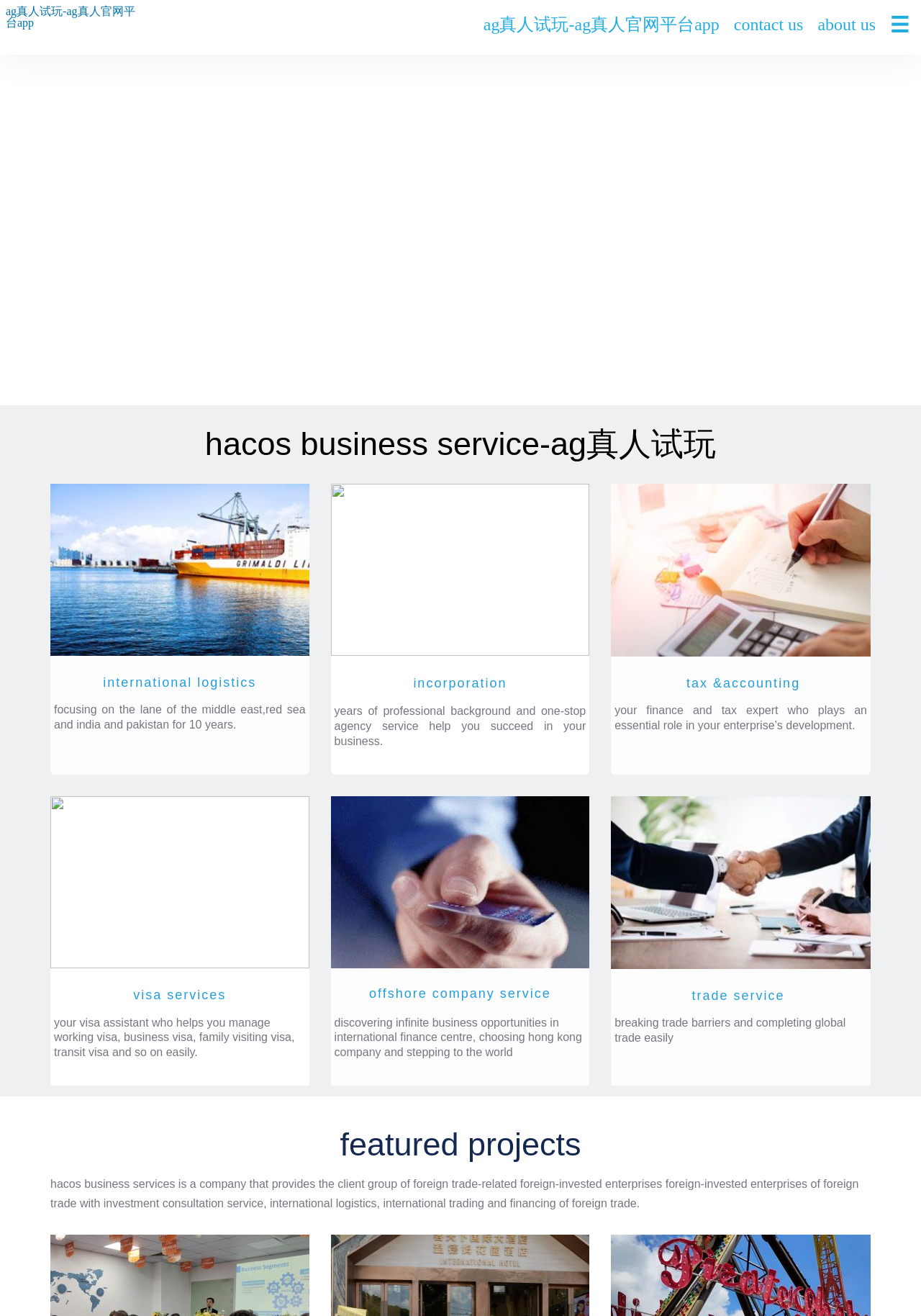What is the company's main business focus?
Refer to the image and answer the question using a single word or phrase.

International logistics